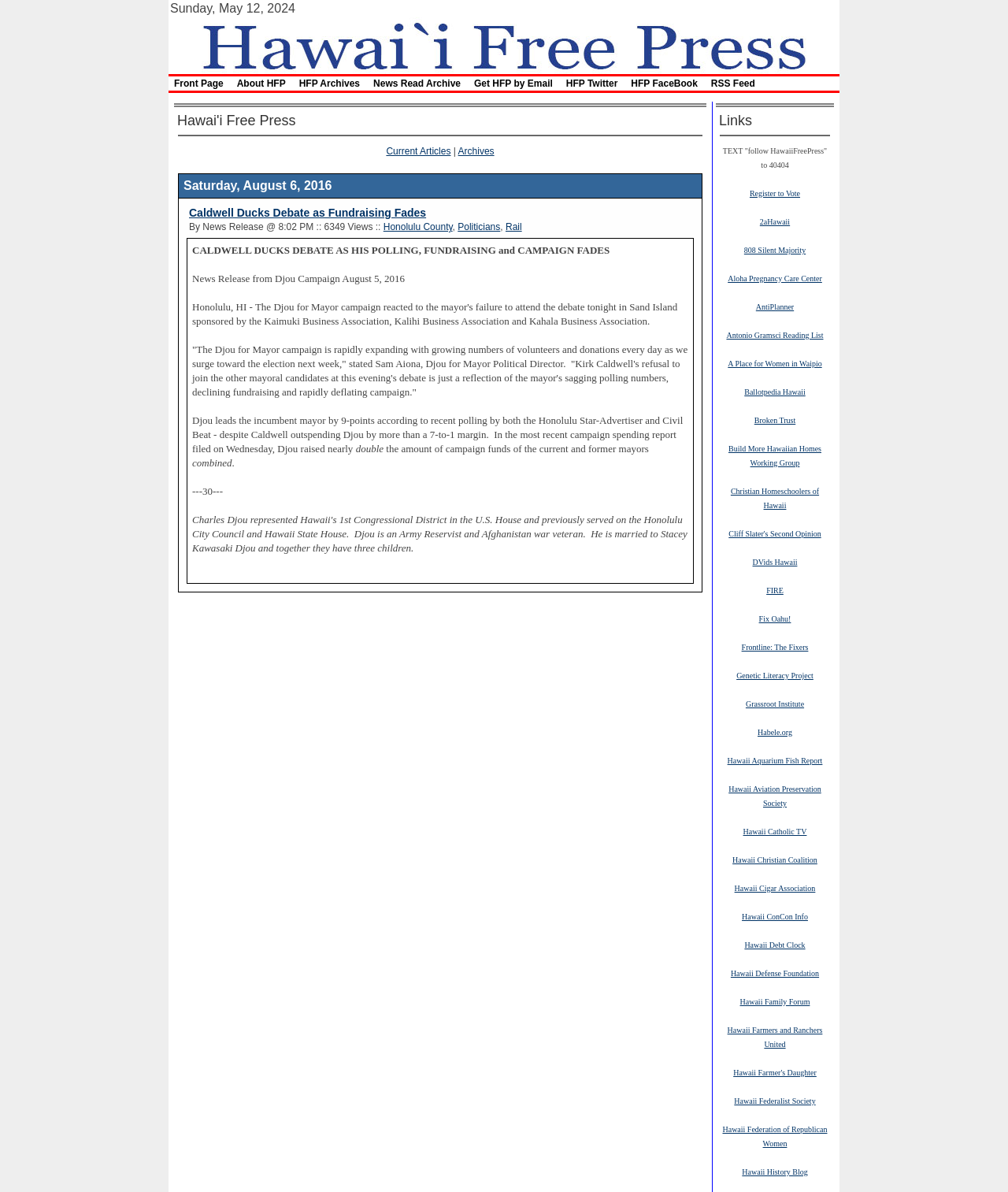Please find the bounding box for the UI element described by: "Previous: Really climate neutral?".

None